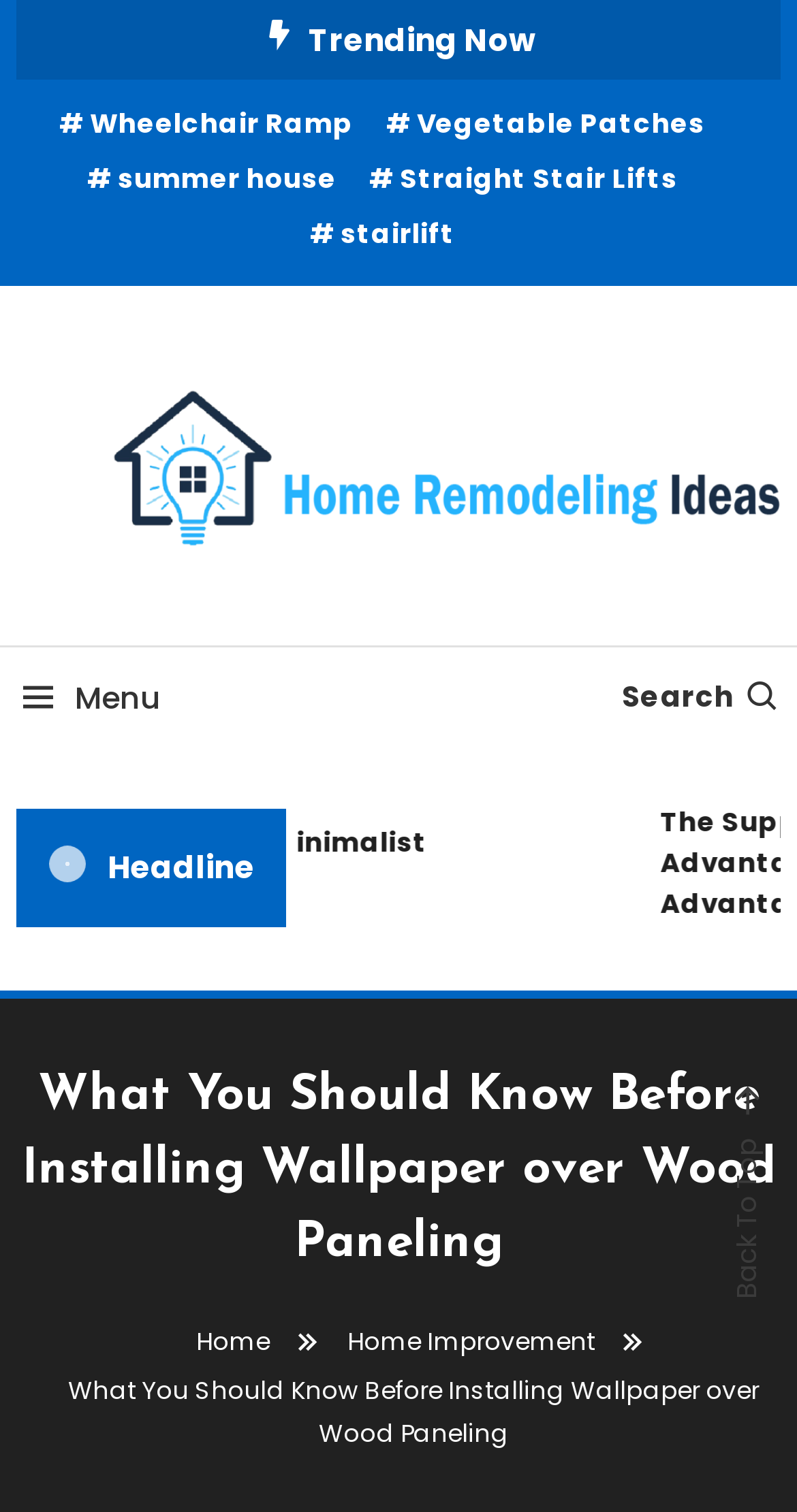Can you identify and provide the main heading of the webpage?

What You Should Know Before Installing Wallpaper over Wood Paneling